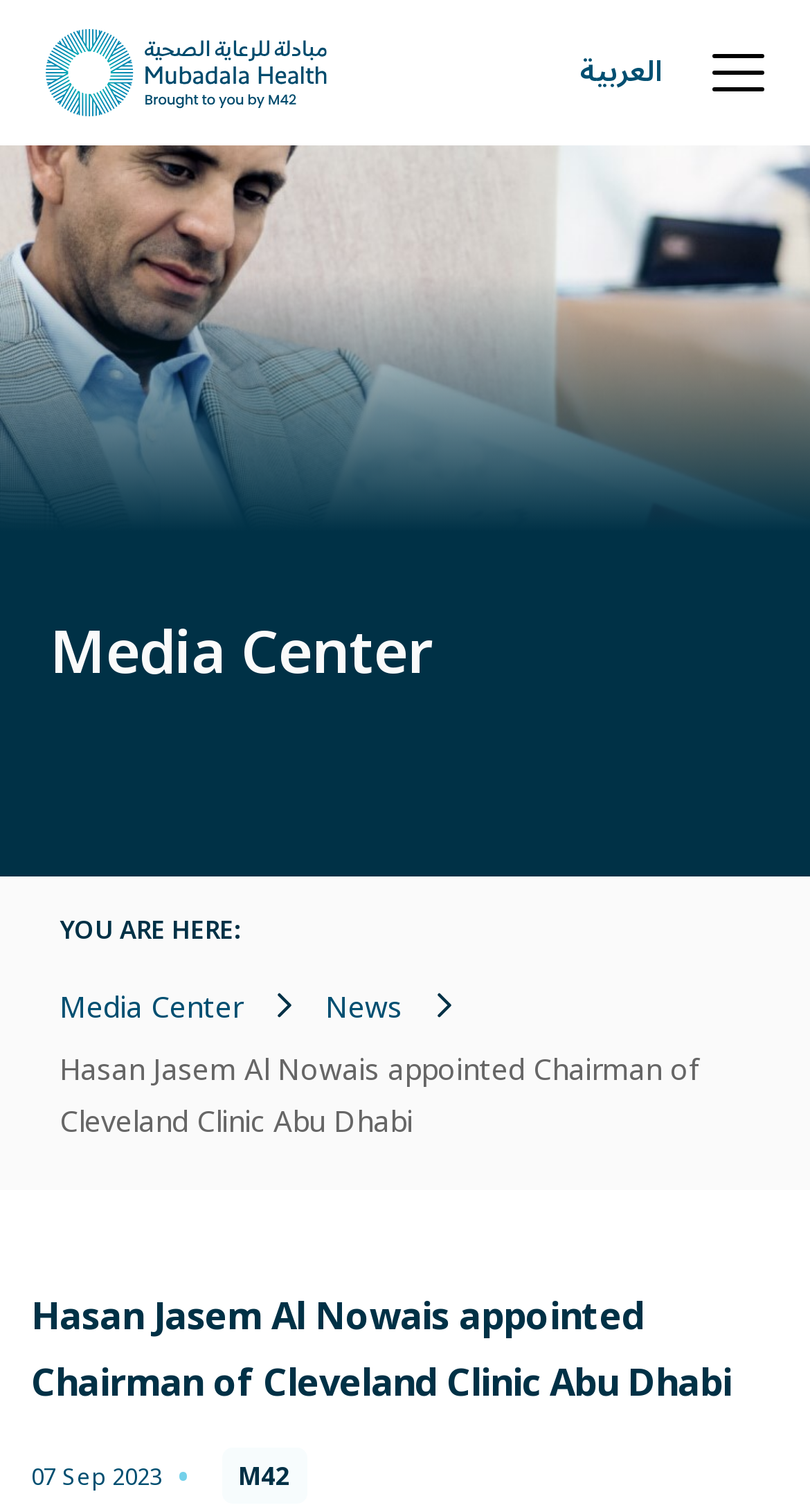Identify the bounding box for the UI element specified in this description: "News". The coordinates must be four float numbers between 0 and 1, formatted as [left, top, right, bottom].

[0.402, 0.641, 0.496, 0.689]